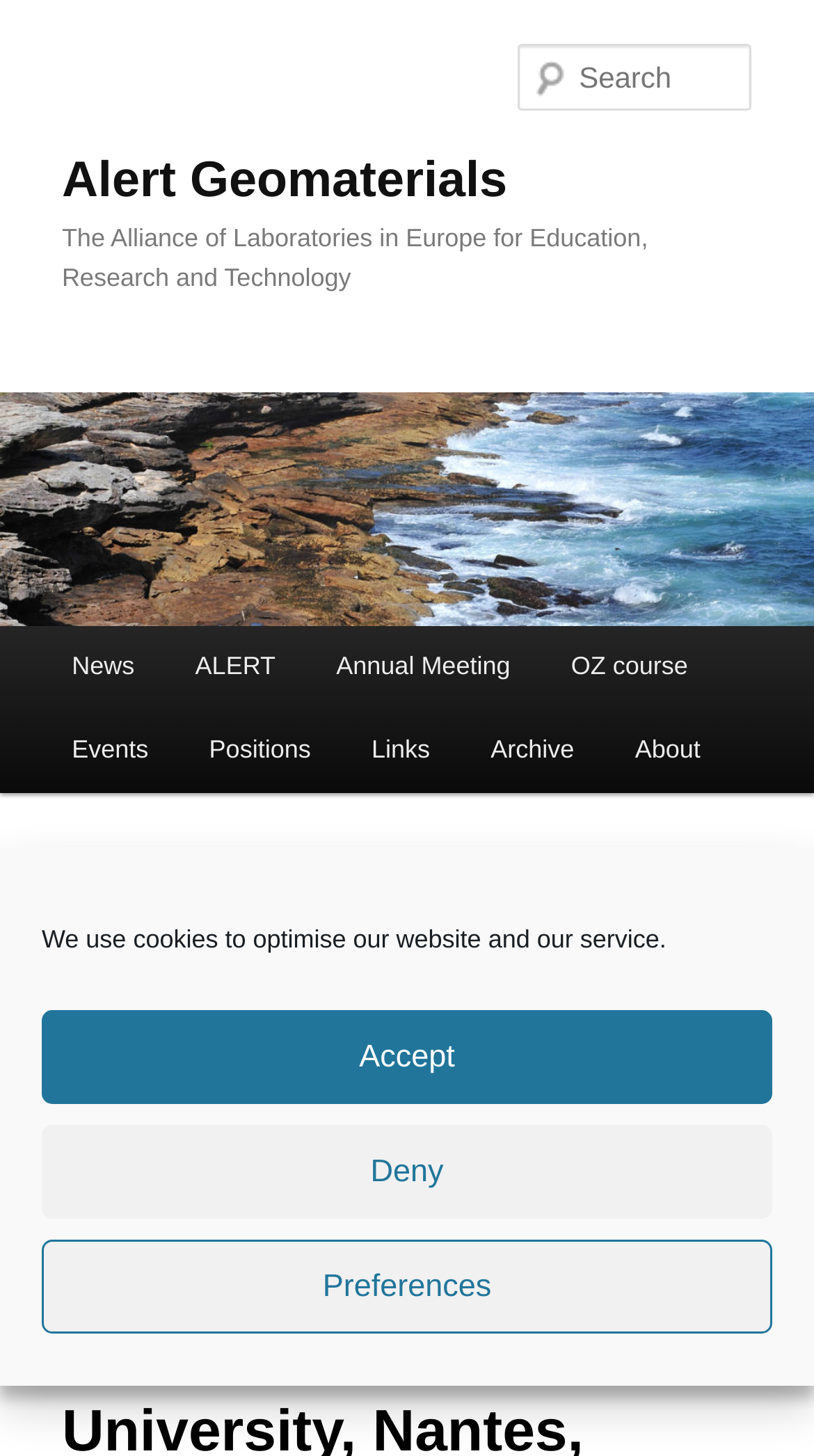What is the name of the university mentioned on this webpage?
Please give a detailed and elaborate explanation in response to the question.

By analyzing the webpage, I found a heading element that mentions 'The Alliance of Laboratories in Europe for Education, Research and Technology' and another element that mentions 'Gustave Eiffel University, Nantes, France'. Therefore, I can conclude that the university mentioned on this webpage is Gustave Eiffel University.